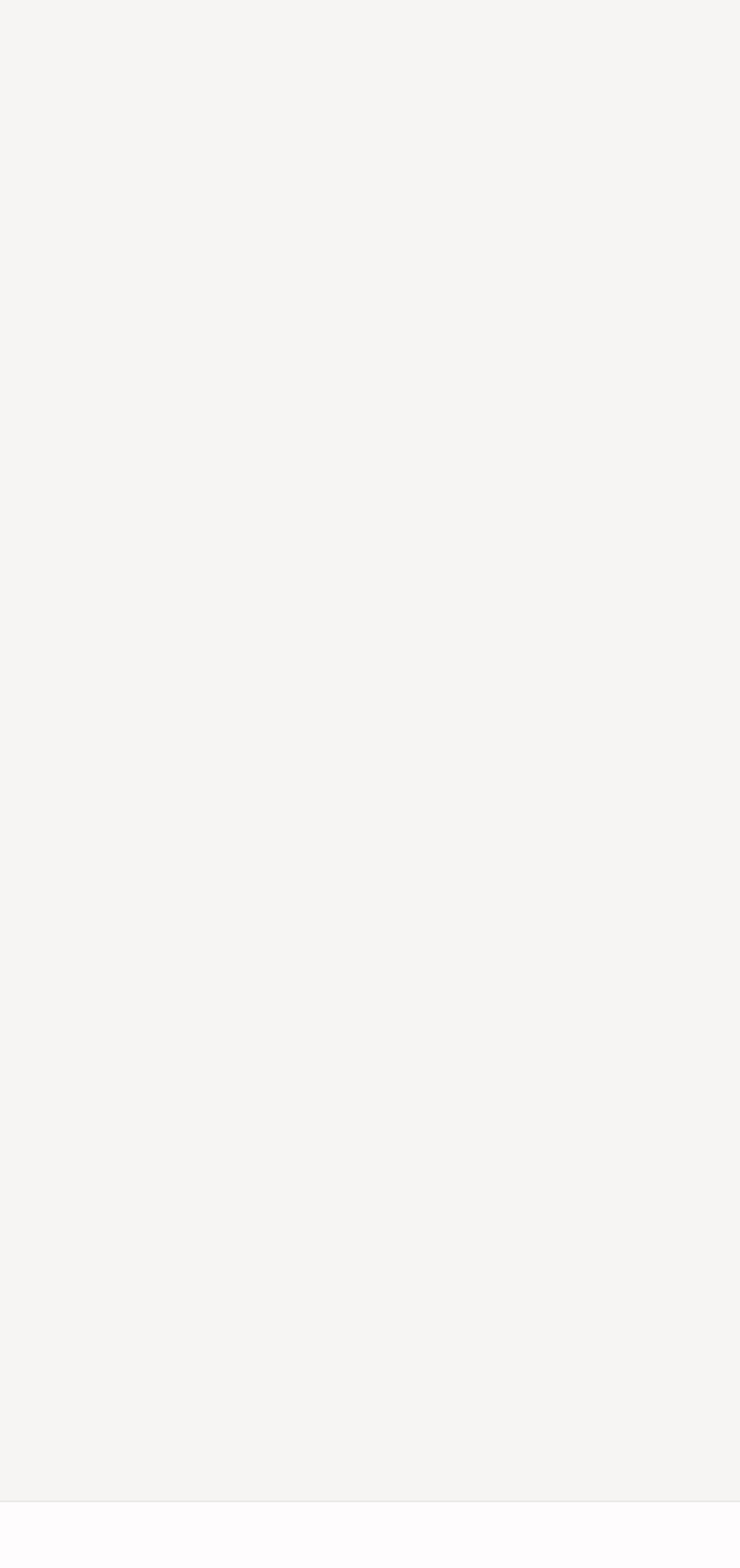What is the first link on the top left?
Using the image as a reference, answer the question in detail.

The first link on the top left is identified by its OCR text 'uf104', which is located at the top left corner of the webpage with a bounding box of [0.062, 0.051, 0.151, 0.093].